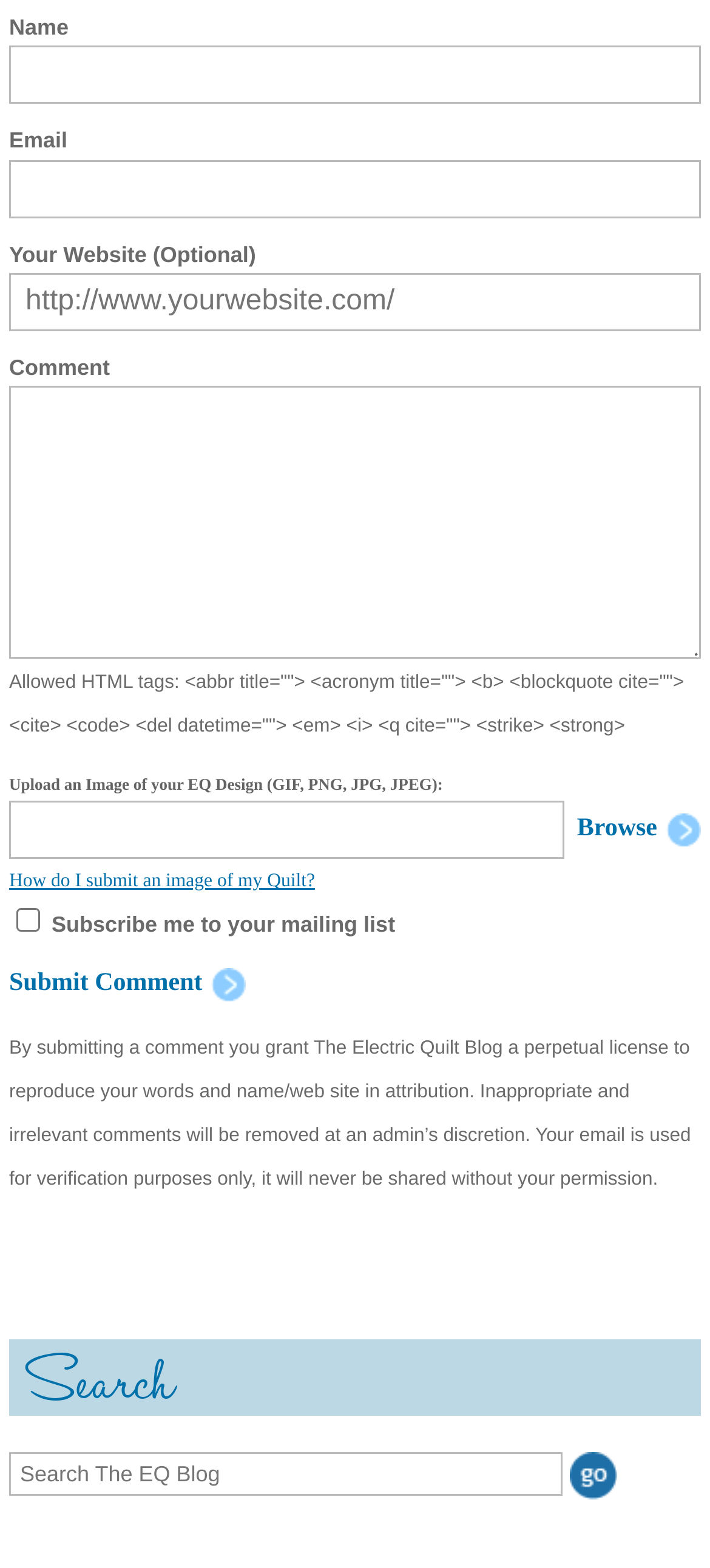Specify the bounding box coordinates of the element's area that should be clicked to execute the given instruction: "Enter your name". The coordinates should be four float numbers between 0 and 1, i.e., [left, top, right, bottom].

[0.013, 0.029, 0.987, 0.066]